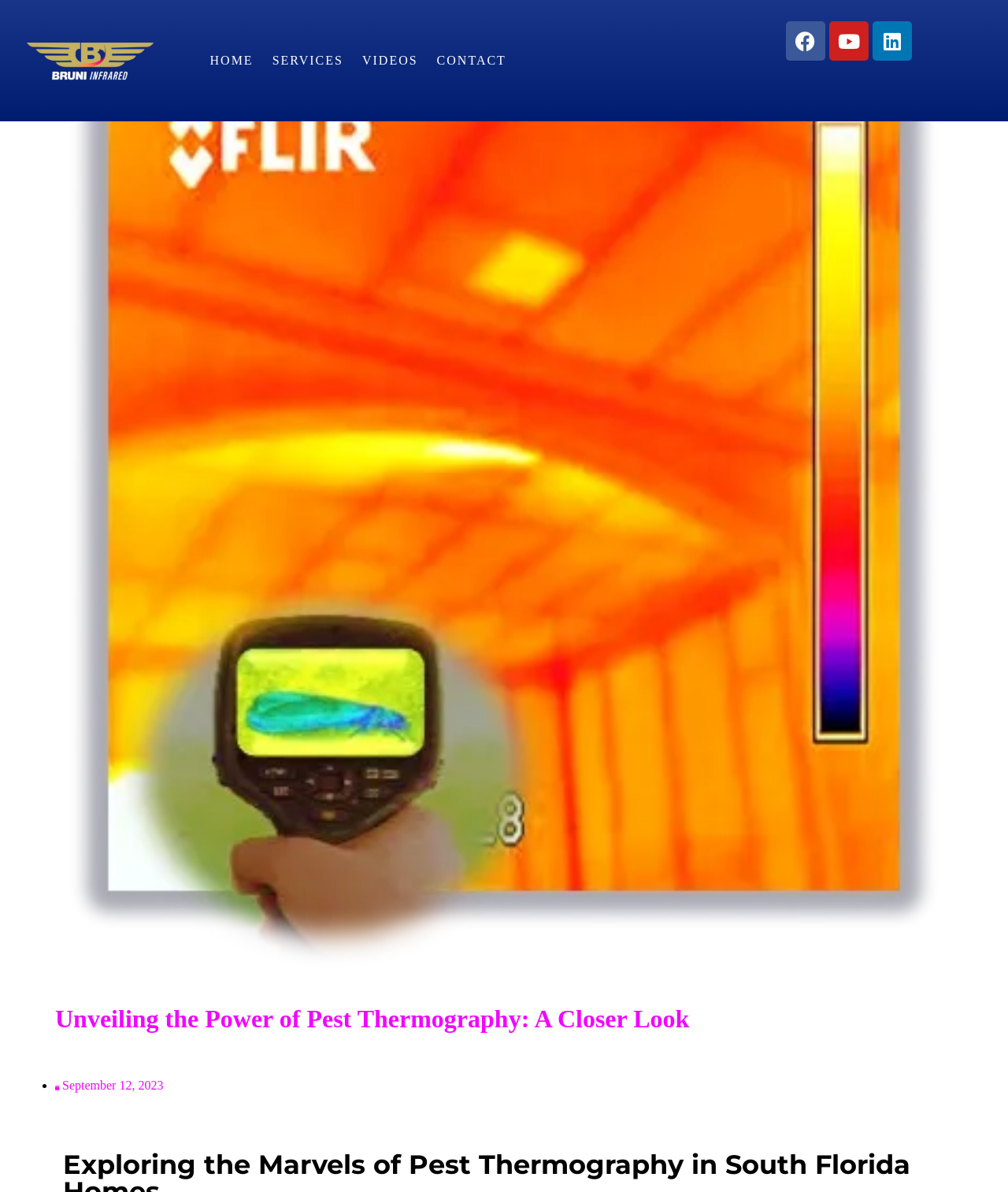Please determine the bounding box coordinates, formatted as (top-left x, top-left y, bottom-right x, bottom-right y), with all values as floating point numbers between 0 and 1. Identify the bounding box of the region described as: Home

[0.208, 0.043, 0.251, 0.059]